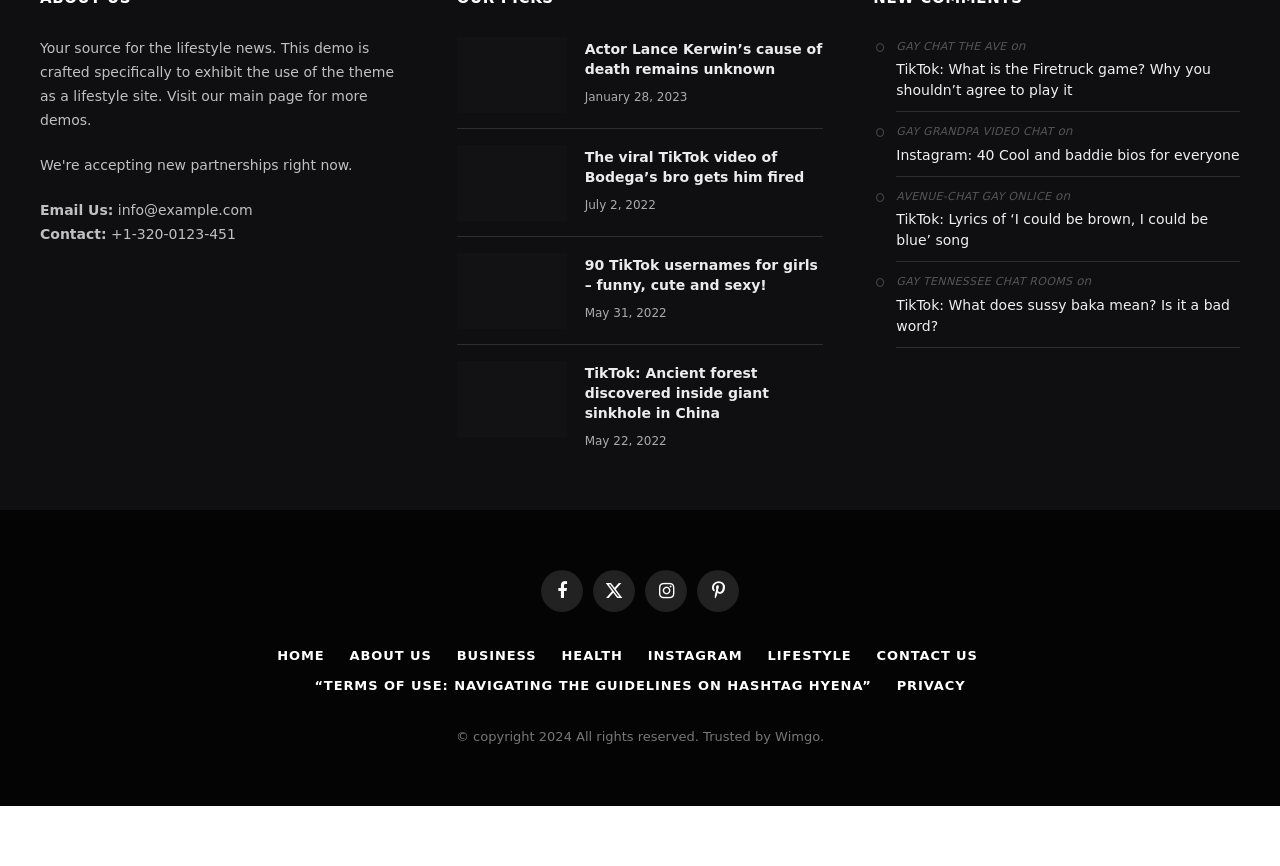Please identify the bounding box coordinates of the clickable area that will allow you to execute the instruction: "Check the 'LIFESTYLE' section".

[0.6, 0.748, 0.665, 0.765]